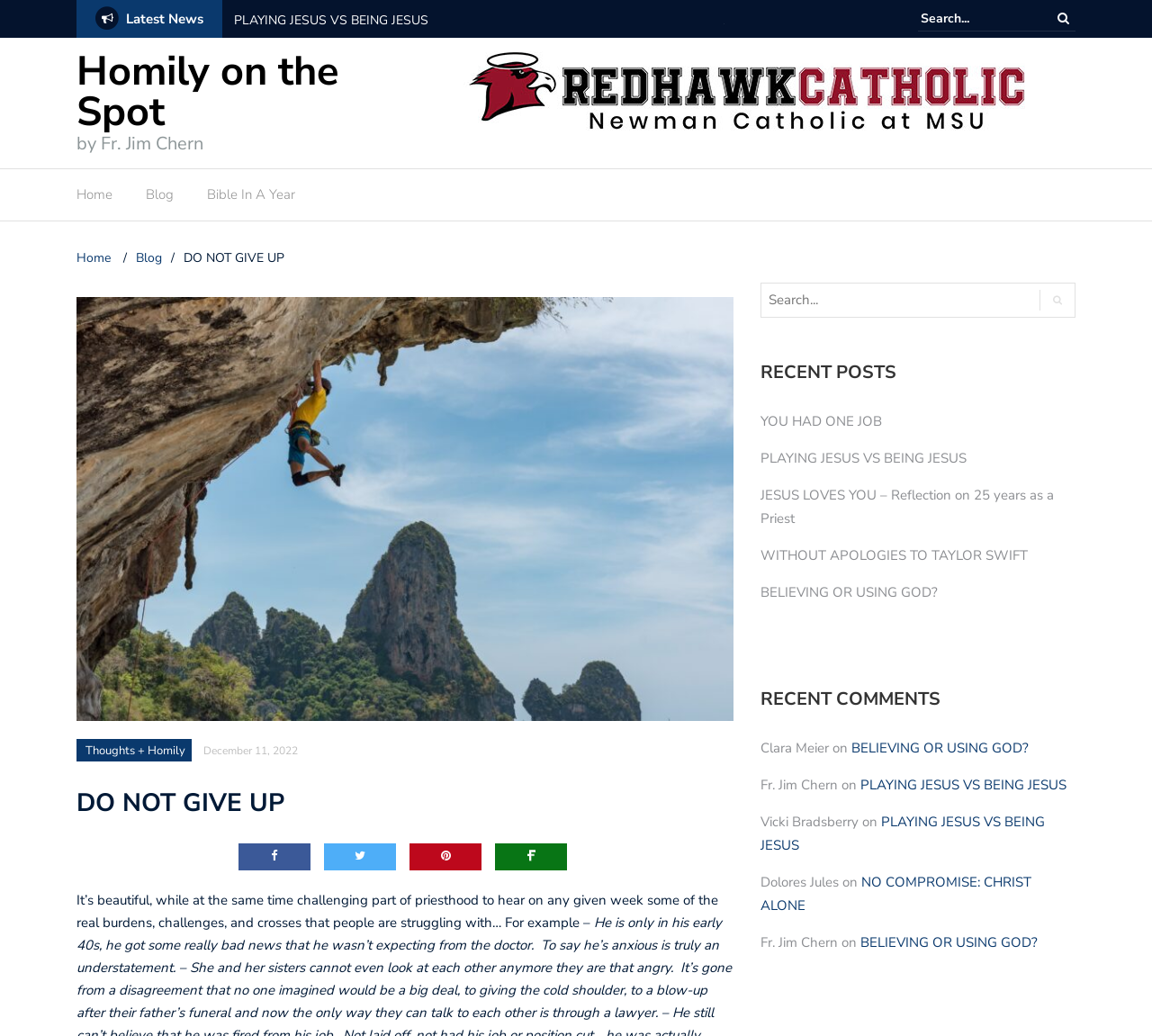Please find the bounding box coordinates of the element's region to be clicked to carry out this instruction: "Go to the blog page".

[0.127, 0.176, 0.151, 0.208]